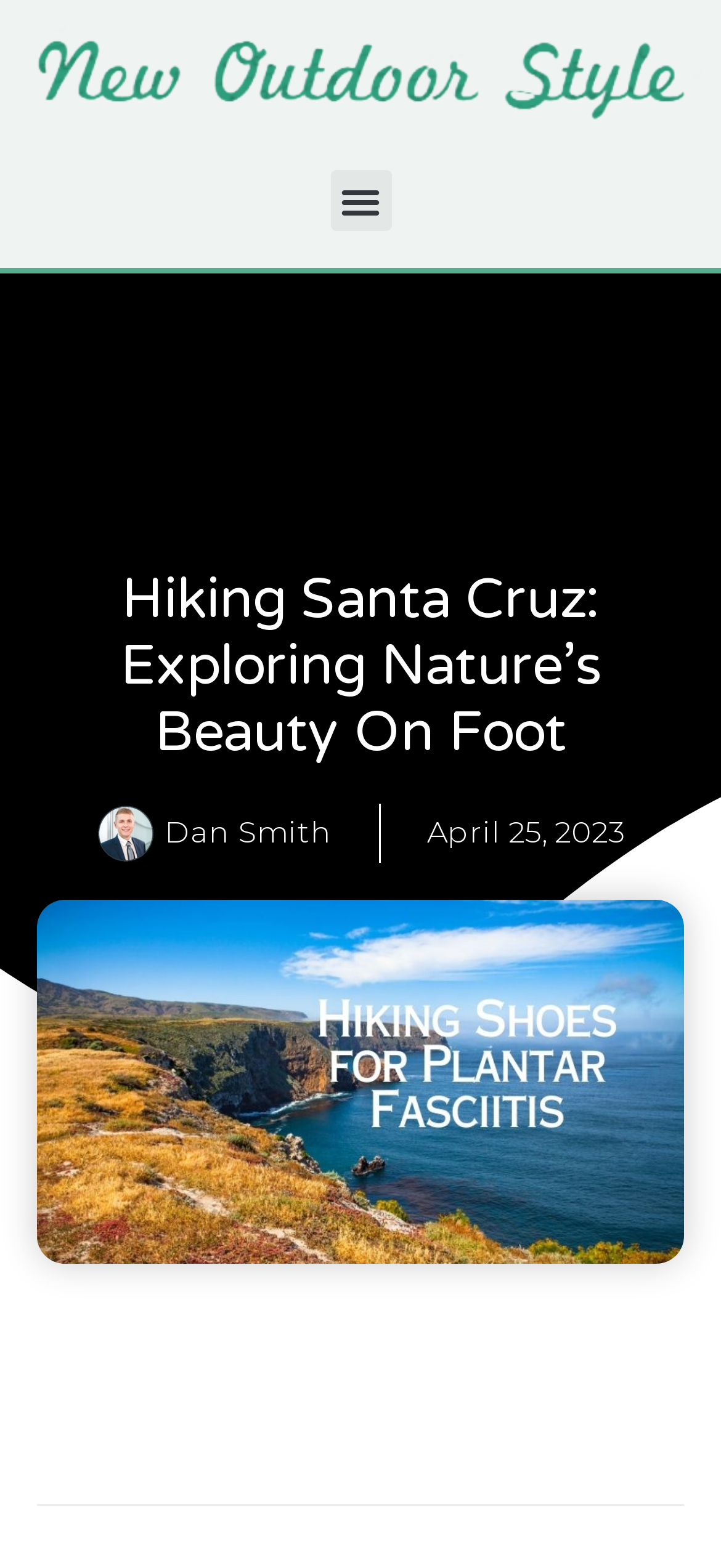Is the menu toggle button expanded?
Please look at the screenshot and answer in one word or a short phrase.

No